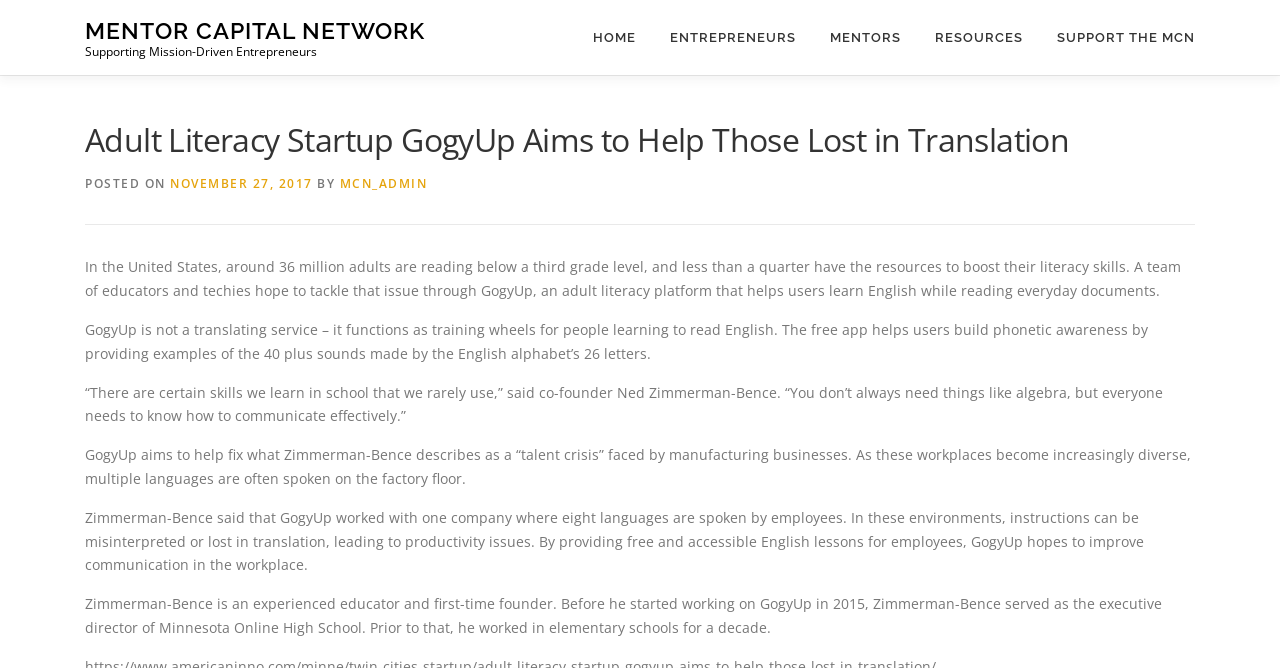How many sounds can the English alphabet's 26 letters make?
Please provide a single word or phrase as your answer based on the screenshot.

40 plus